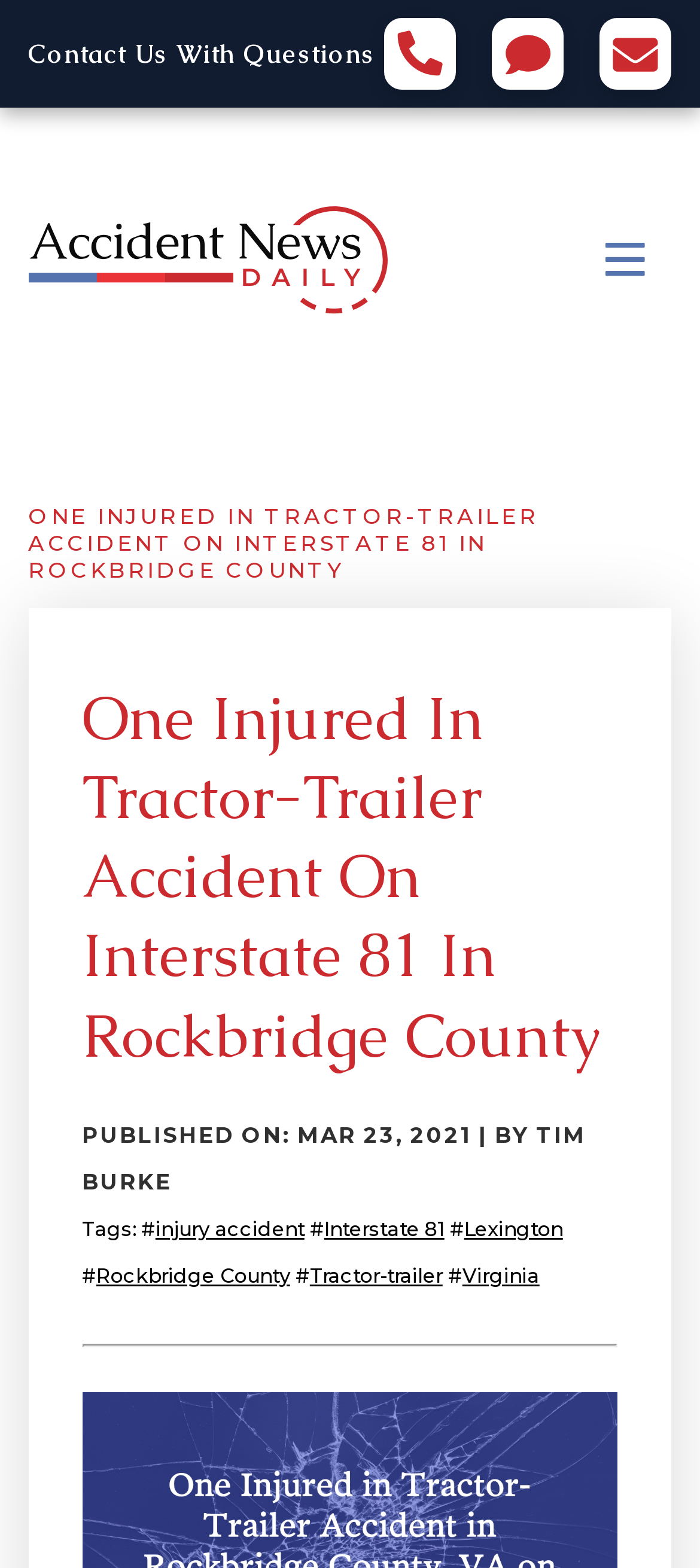Determine the bounding box coordinates of the clickable region to carry out the instruction: "Read the news published by Tim Burke".

[0.117, 0.715, 0.837, 0.762]